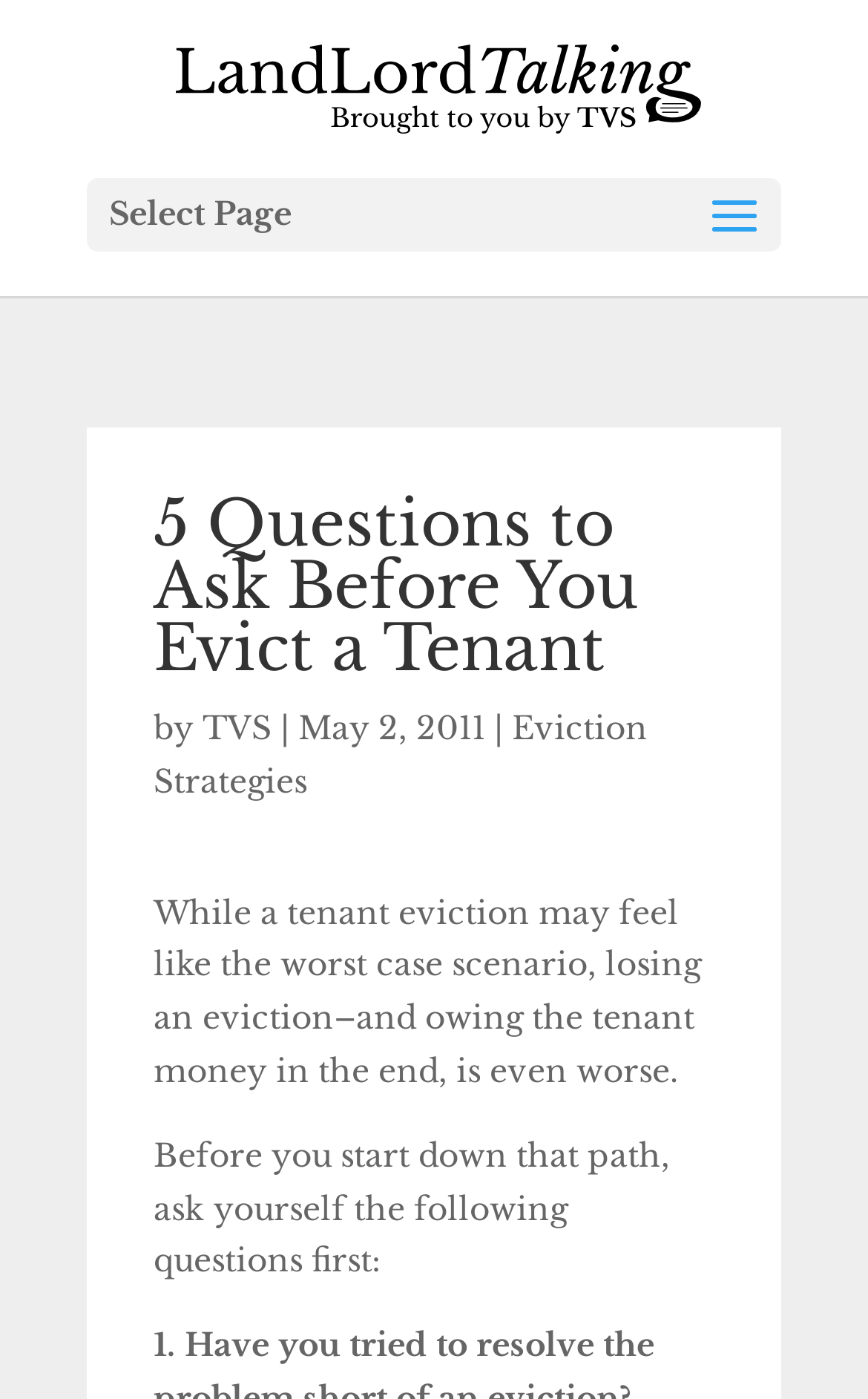What is the topic of the article?
From the screenshot, provide a brief answer in one word or phrase.

Eviction Strategies